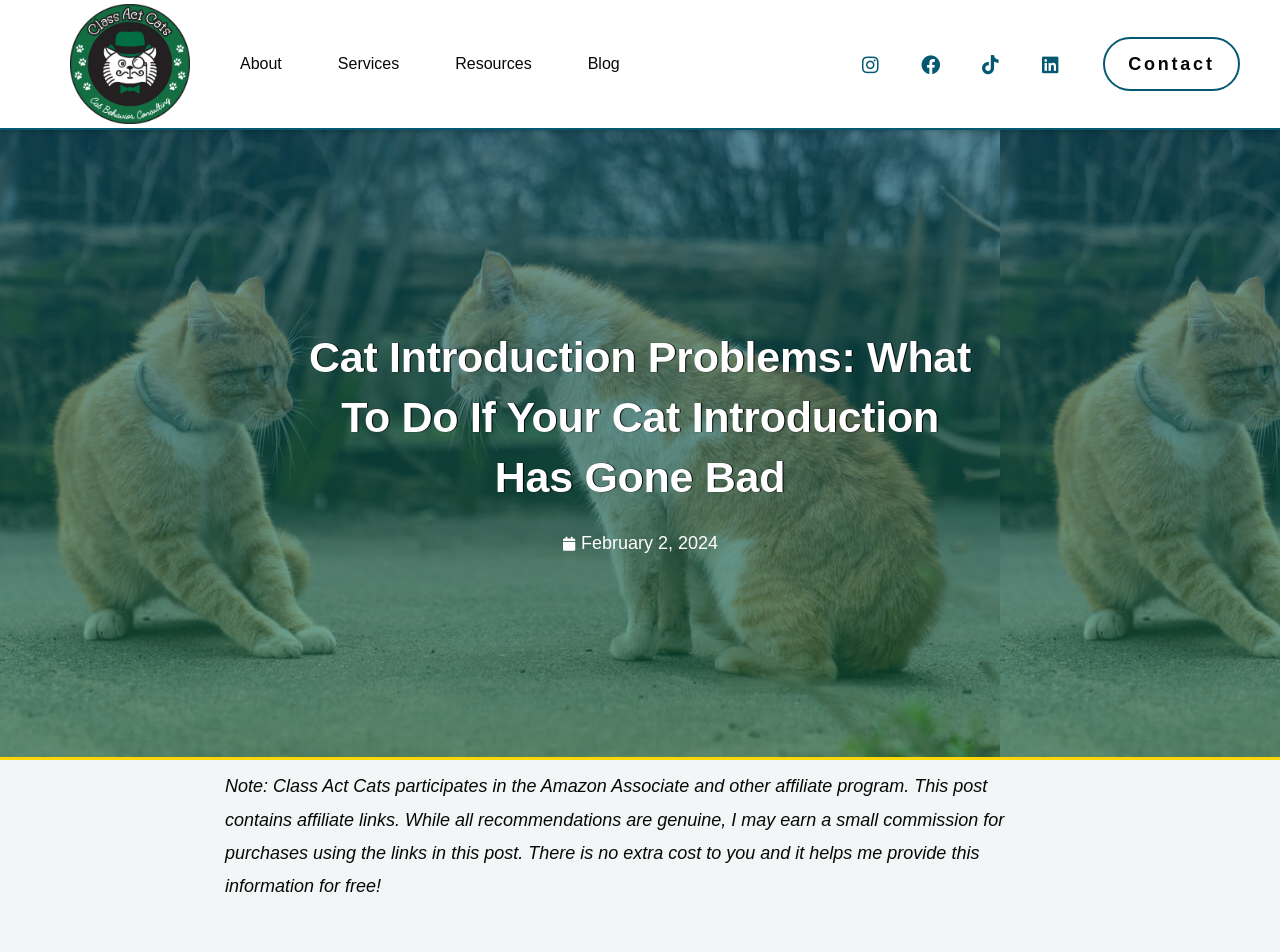Determine the bounding box coordinates of the section I need to click to execute the following instruction: "read the blog". Provide the coordinates as four float numbers between 0 and 1, i.e., [left, top, right, bottom].

[0.443, 0.028, 0.5, 0.106]